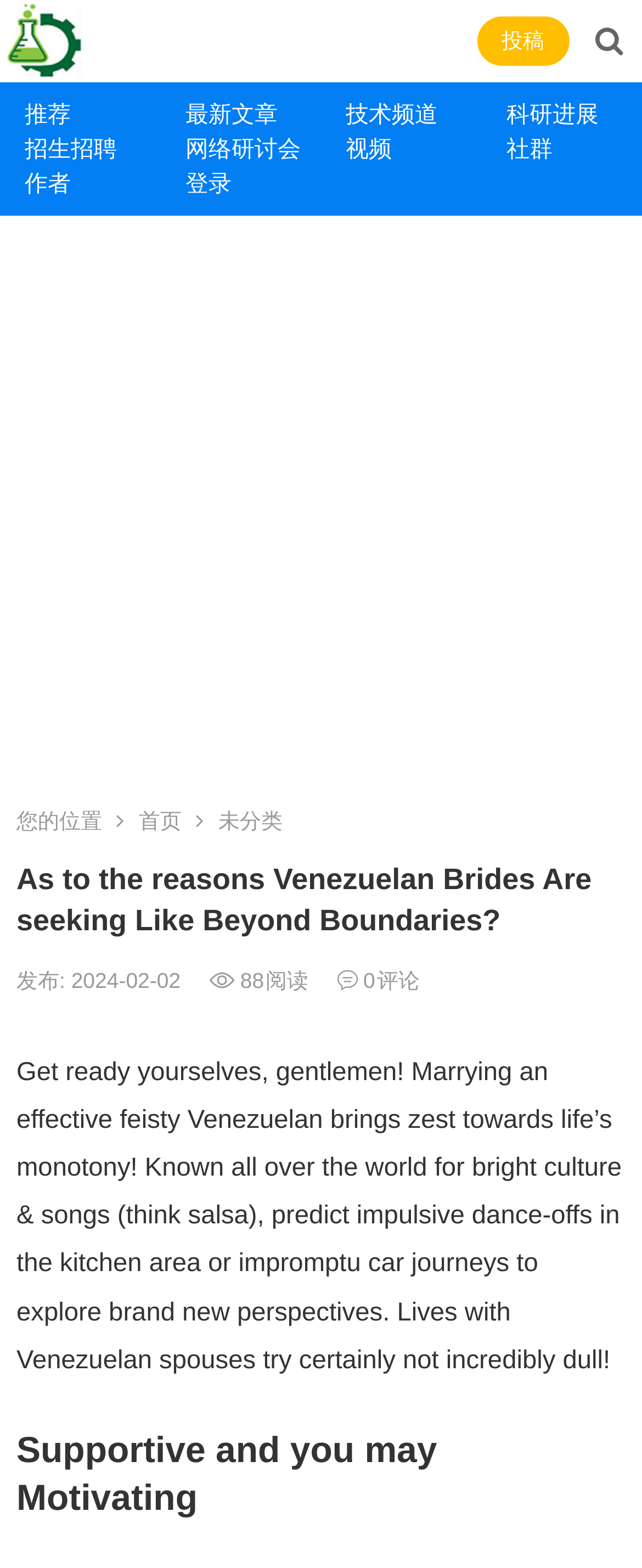Determine the bounding box coordinates of the clickable element to achieve the following action: 'Submit a post'. Provide the coordinates as four float values between 0 and 1, formatted as [left, top, right, bottom].

[0.743, 0.011, 0.887, 0.042]